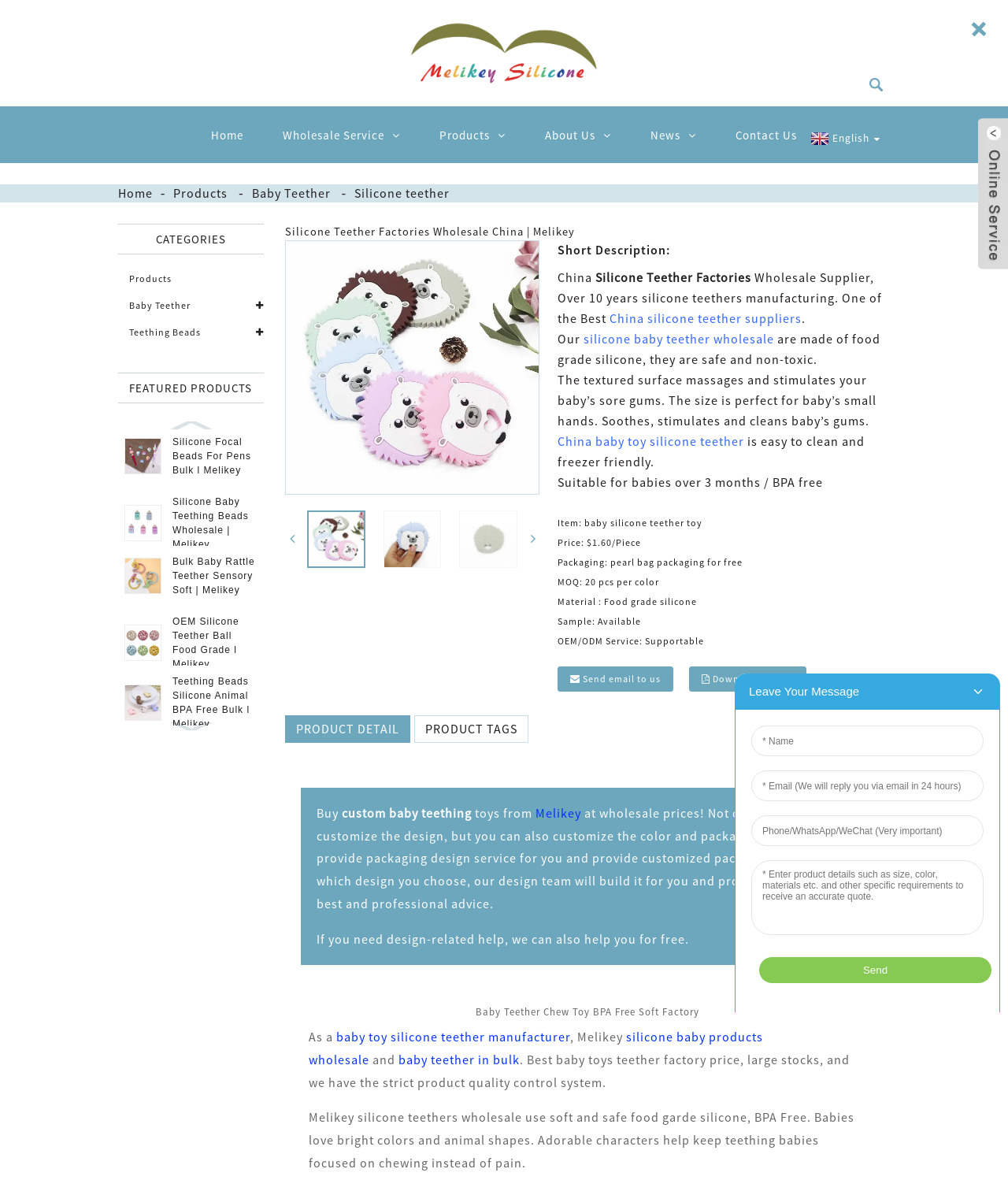Extract the bounding box coordinates for the described element: "Baby Teether". The coordinates should be represented as four float numbers between 0 and 1: [left, top, right, bottom].

[0.128, 0.245, 0.261, 0.267]